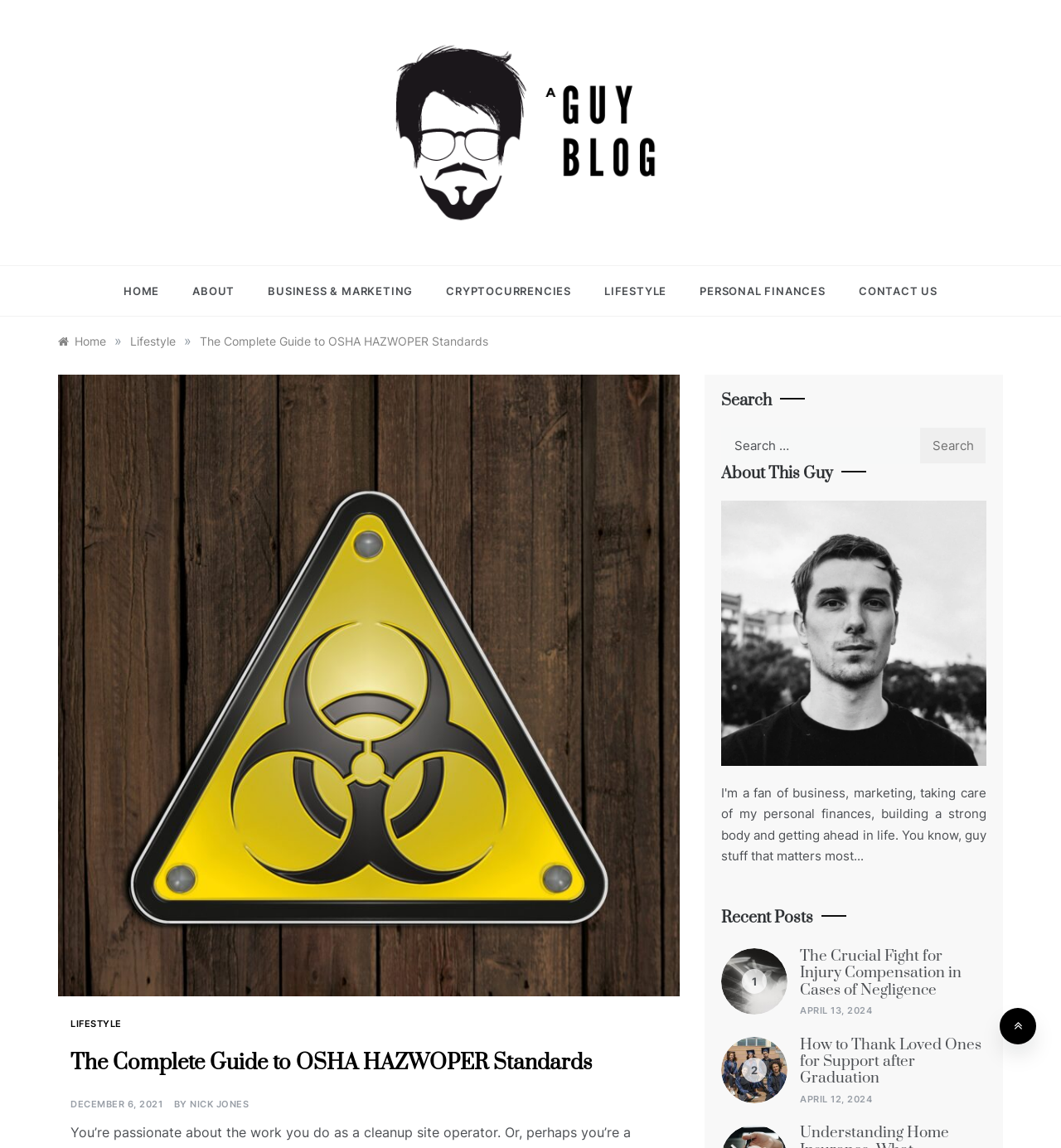How many recent posts are displayed?
From the details in the image, answer the question comprehensively.

The recent posts section is located at the bottom of the webpage, and it displays two posts with images and headings, indicating that there are two recent posts.